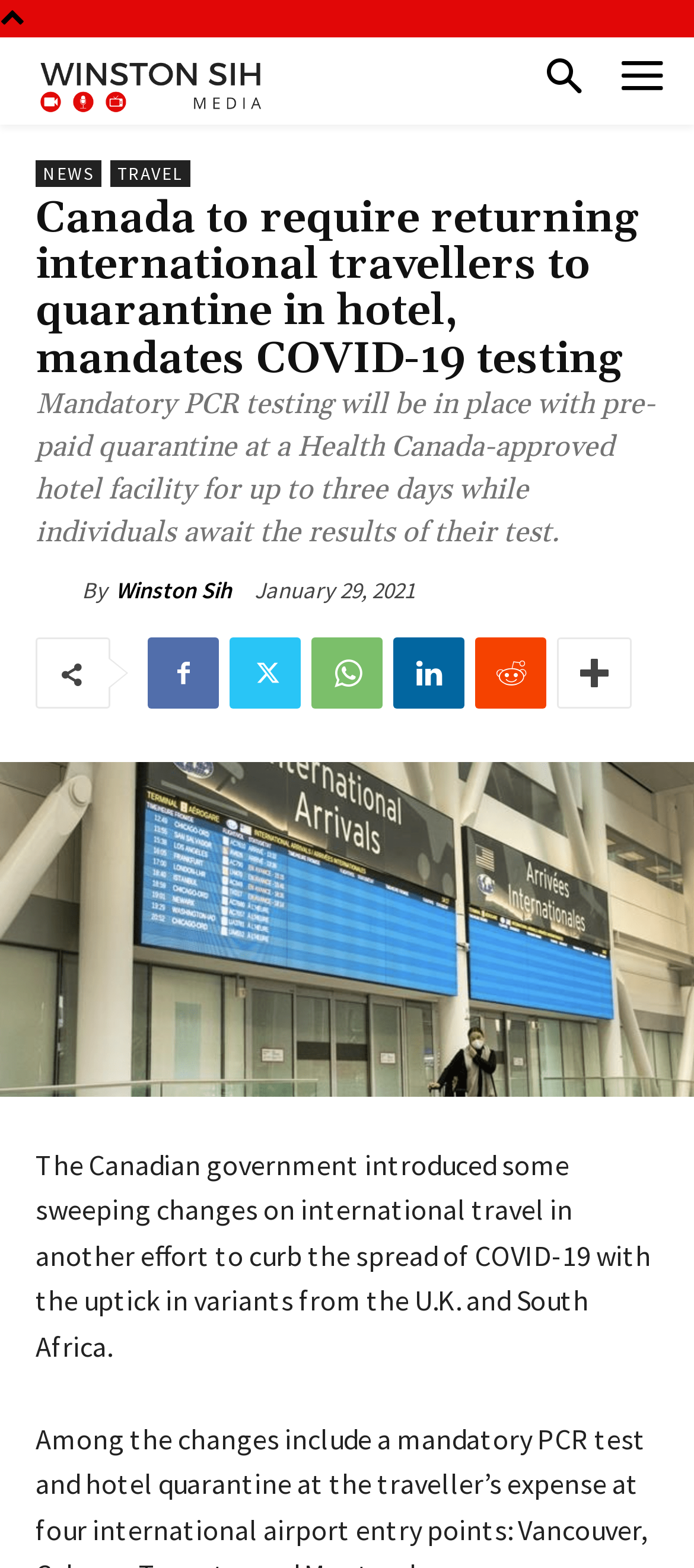Identify the bounding box coordinates of the region that needs to be clicked to carry out this instruction: "Click the Winston Sih link". Provide these coordinates as four float numbers ranging from 0 to 1, i.e., [left, top, right, bottom].

[0.051, 0.366, 0.118, 0.389]